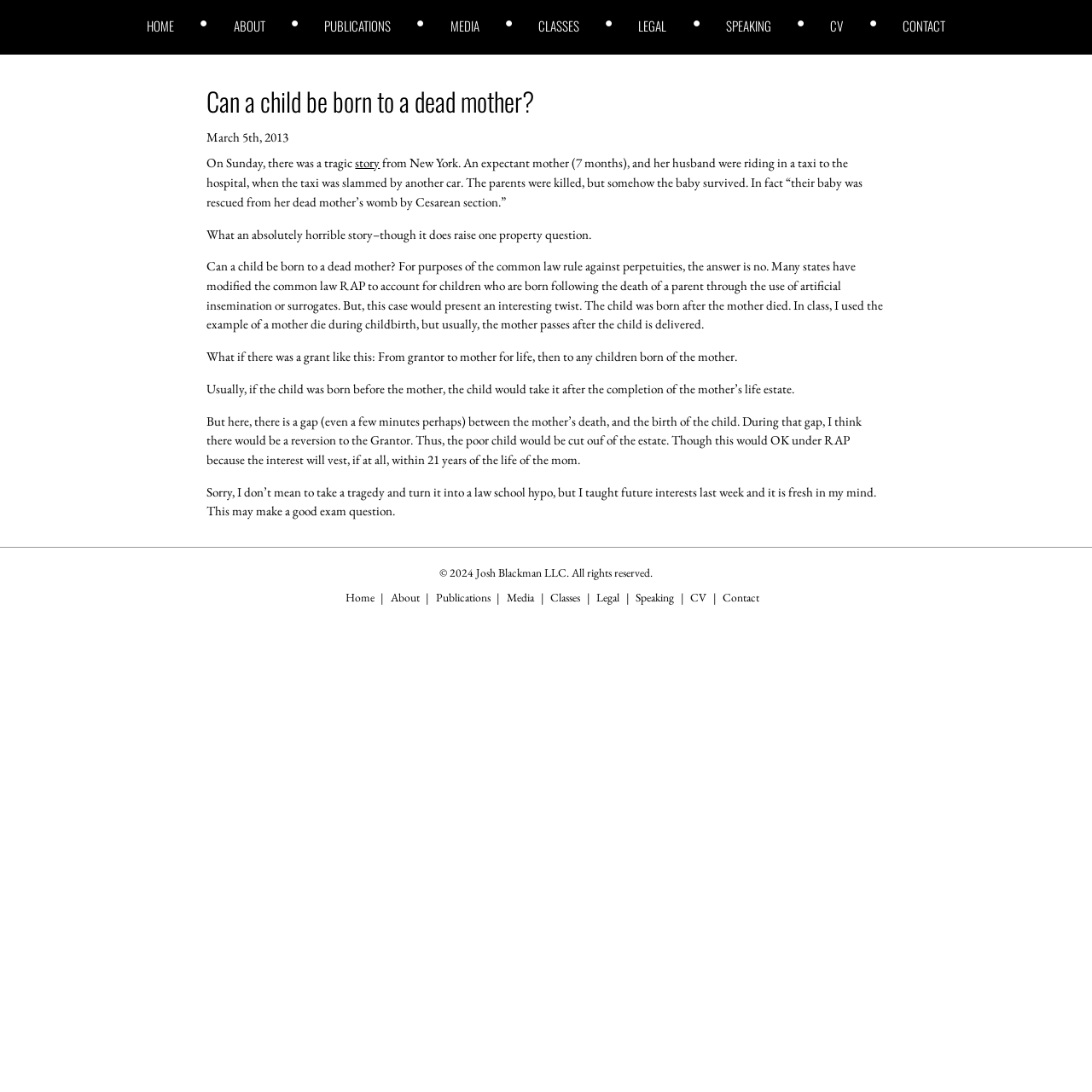Describe the entire webpage, focusing on both content and design.

This webpage is a blog site for lawyer Josh Blackman. At the top, there is a navigation menu with 8 links: HOME, ABOUT, PUBLICATIONS, MEDIA, CLASSES, LEGAL, SPEAKING, and CONTACT. These links are evenly spaced and aligned horizontally across the top of the page.

Below the navigation menu, there is a main content area that takes up most of the page. The content area is divided into an article section, which contains a blog post titled "Can a child be born to a dead mother?" The title is a link and is followed by the date "March 5th, 2013". The blog post discusses a tragic story about a baby being rescued from its dead mother's womb and raises a property question about whether a child can be born to a dead mother.

The blog post is divided into several paragraphs, with some links and static text. The text discusses the common law rule against perpetuities and how it would apply in this scenario. There are also some hypothetical examples and questions about future interests in property law.

At the bottom of the page, there is a footer section with a copyright notice "© 2024 Josh Blackman LLC. All rights reserved." and a secondary navigation menu with the same 8 links as the top navigation menu.